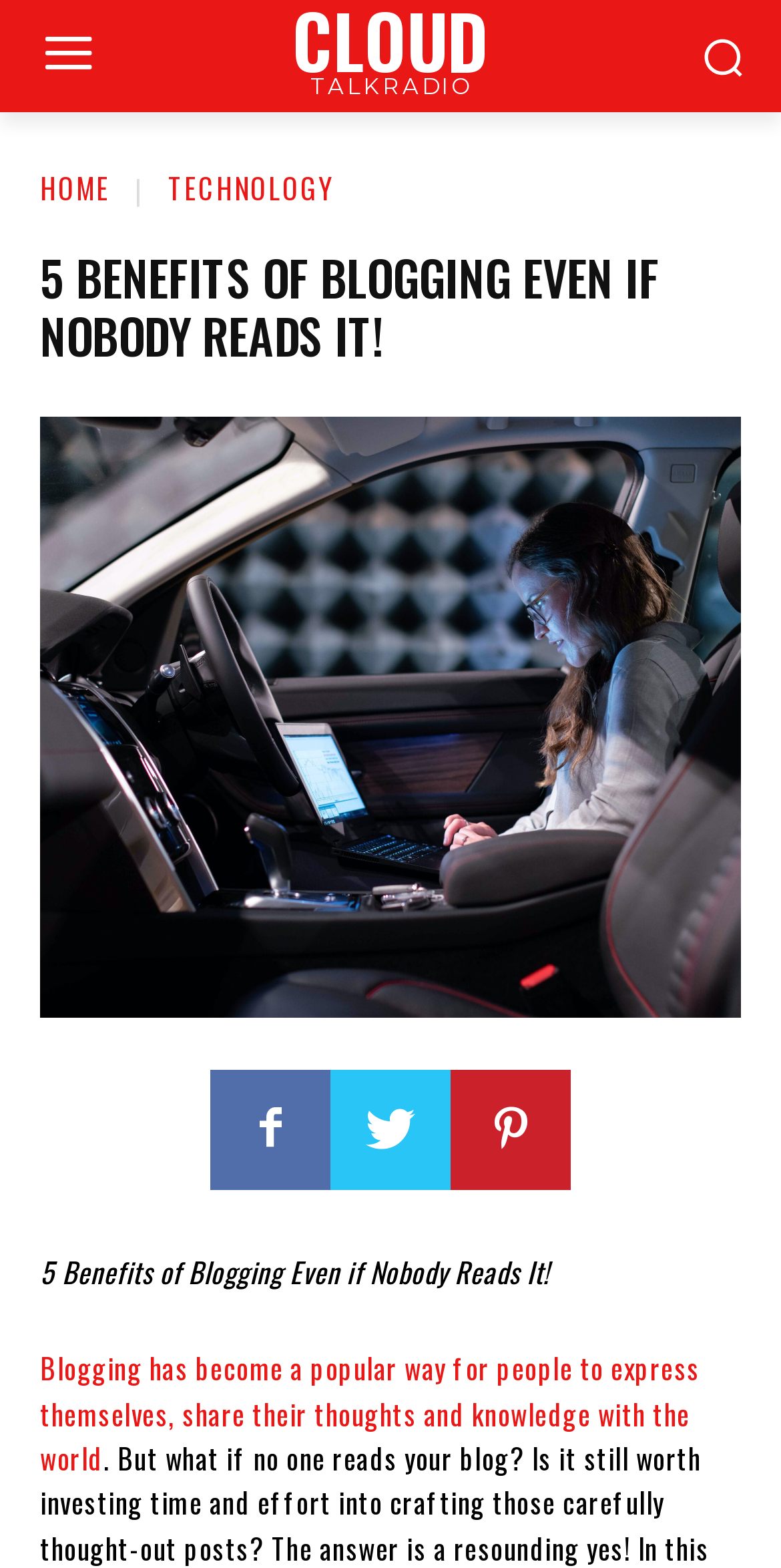Can you find the bounding box coordinates for the UI element given this description: "Technology"? Provide the coordinates as four float numbers between 0 and 1: [left, top, right, bottom].

[0.215, 0.106, 0.428, 0.133]